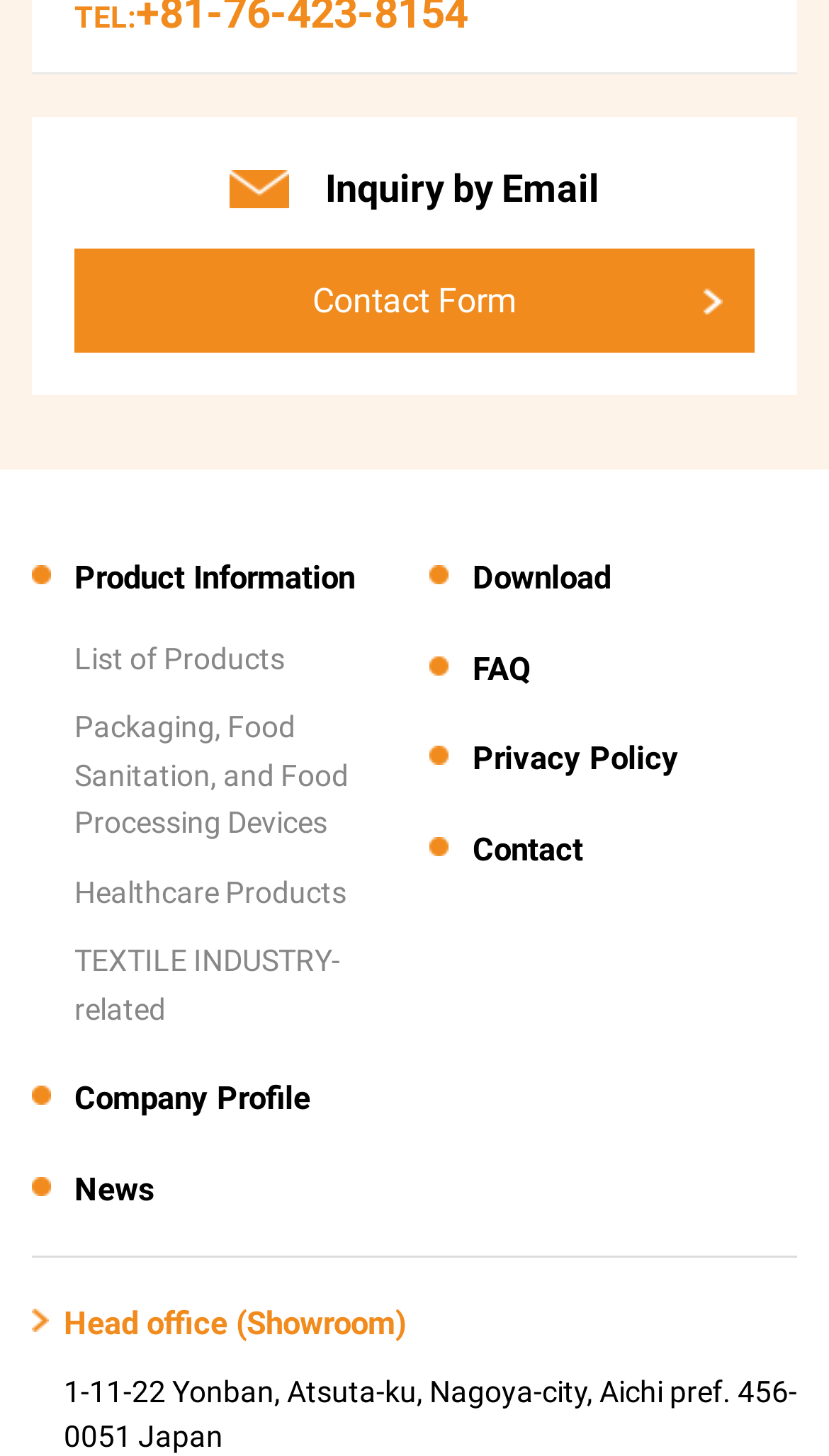How many links are there under 'Product Information'?
Kindly answer the question with as much detail as you can.

I counted the number of link elements under the 'Product Information' section, which are 'List of Products', 'Packaging, Food Sanitation, and Food Processing Devices', 'Healthcare Products', and 'TEXTILE INDUSTRY-related'.